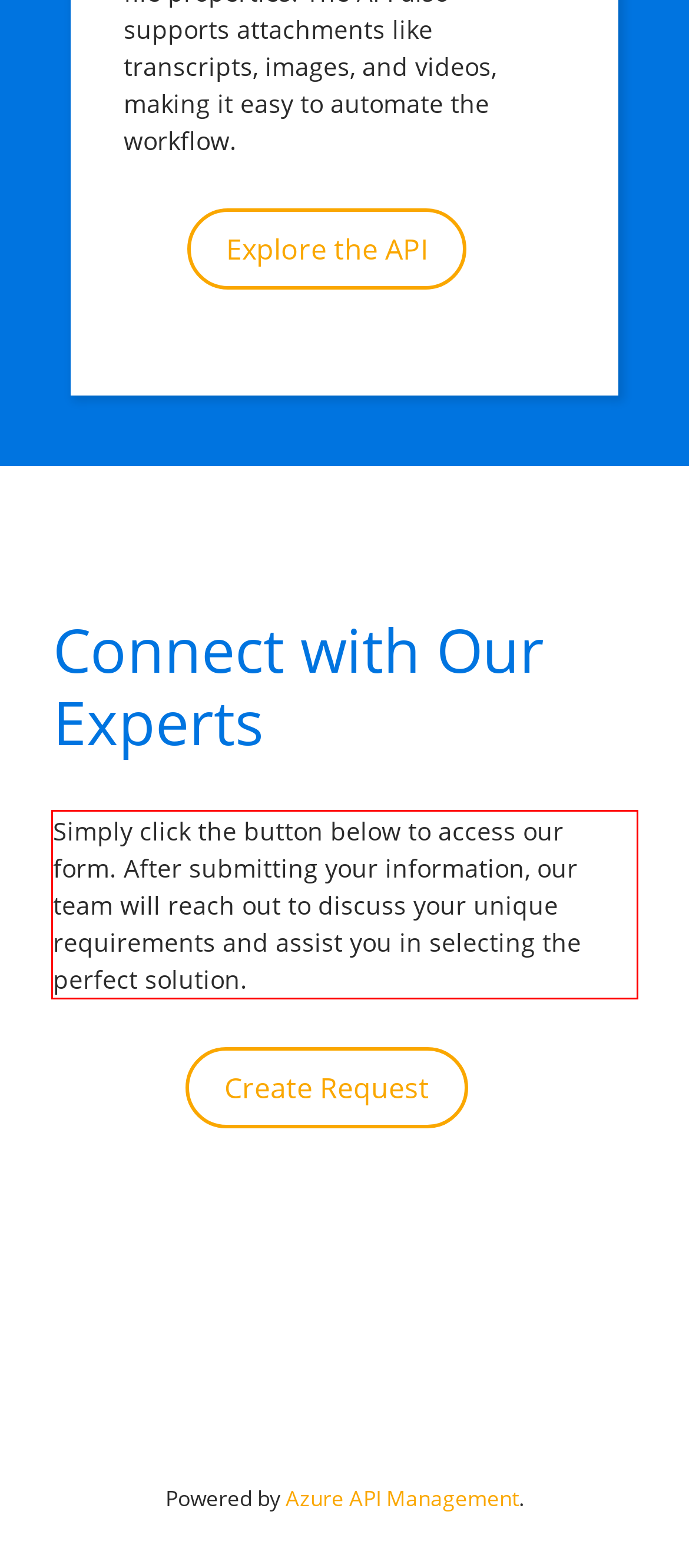Using the provided screenshot of a webpage, recognize the text inside the red rectangle bounding box by performing OCR.

Simply click the button below to access our form. After submitting your information, our team will reach out to discuss your unique requirements and assist you in selecting the perfect solution.